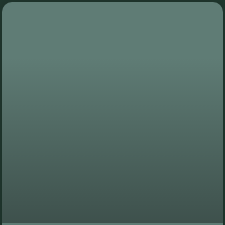Provide a brief response to the question below using a single word or phrase: 
What is the purpose of the design element?

To contribute to the overall aesthetic